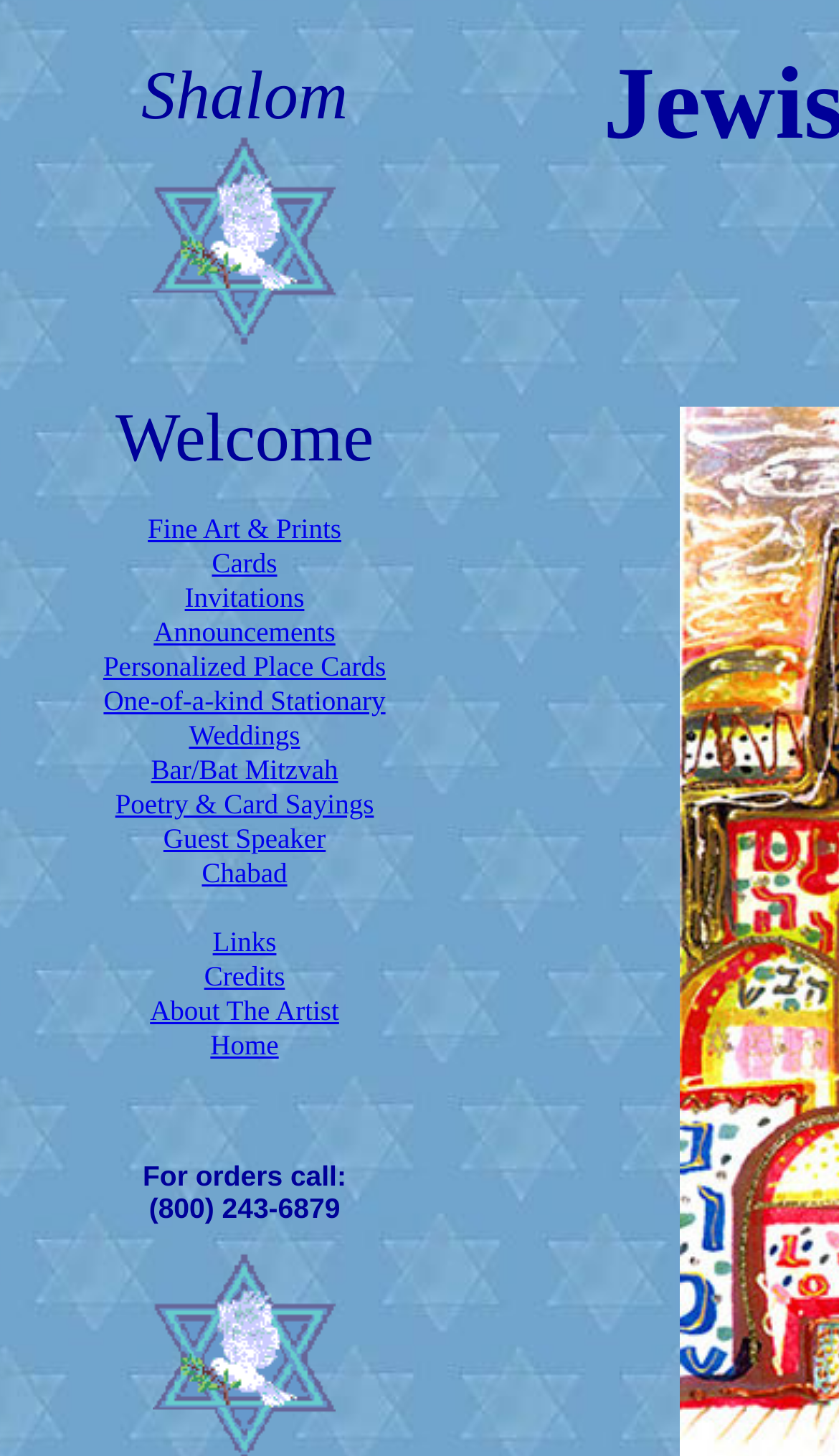Answer the question with a brief word or phrase:
What is the phone number for orders?

(800) 243-6879